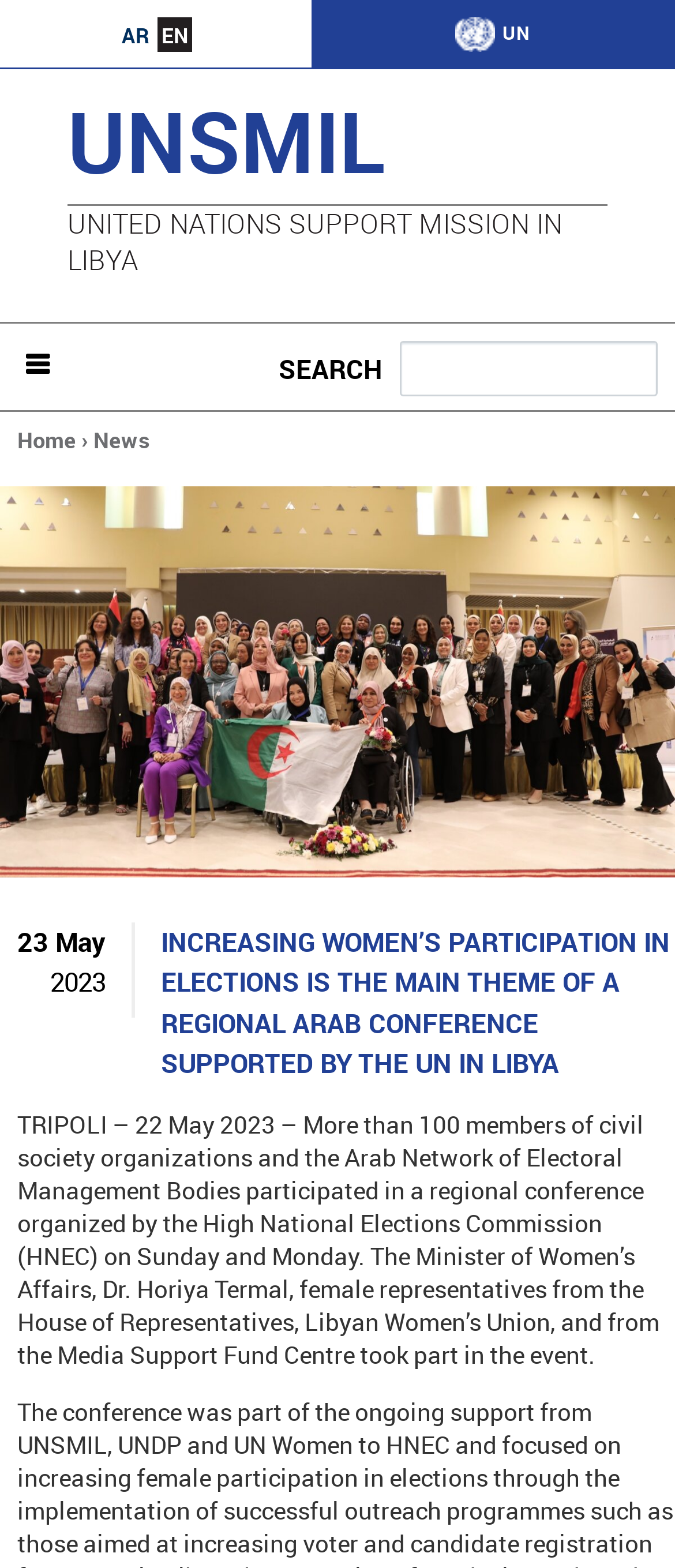Offer a comprehensive description of the webpage’s content and structure.

The webpage appears to be a news article from the United Nations Support Mission in Libya (UNSMIL). At the top, there is a navigation link "Jump to navigation" and a layout table with language options, including Arabic and English. To the right of the language options, there is a UN logo with a link to the UN website.

Below the language options, the UNSMIL logo and title are displayed prominently, with a search bar to the right. The search bar has a heading "SEARCH" and a text box with a search button.

On the left side of the page, there is a navigation menu with links to "Home" and "News", separated by a "›" symbol. Below the navigation menu, there is a figure with the date "23 May 2023" displayed.

The main content of the page is an article with the title "INCREASING WOMEN’S PARTICIPATION IN ELECTIONS IS THE MAIN THEME OF A REGIONAL ARAB CONFERENCE SUPPORTED BY THE UN IN LIBYA". The article describes a regional conference organized by the High National Elections Commission (HNEC) in Tripoli, which was attended by over 100 members of civil society organizations and the Arab Network of Electoral Management Bodies. The article also mentions the participation of the Minister of Women’s Affairs, Dr. Horiya Termal, and other female representatives from various organizations.